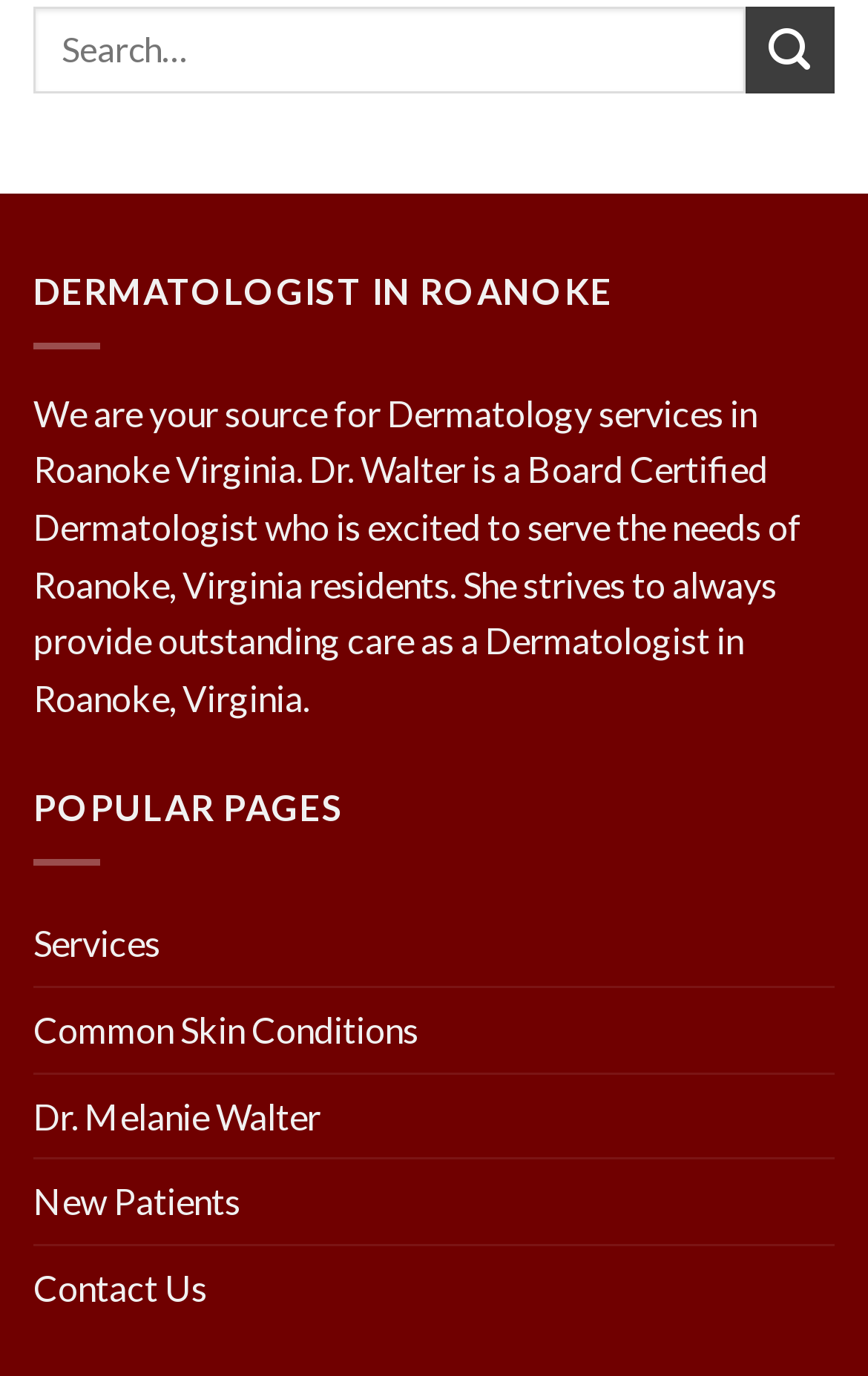Provide your answer in one word or a succinct phrase for the question: 
What is the profession of Dr. Melanie Walter?

Dermatologist